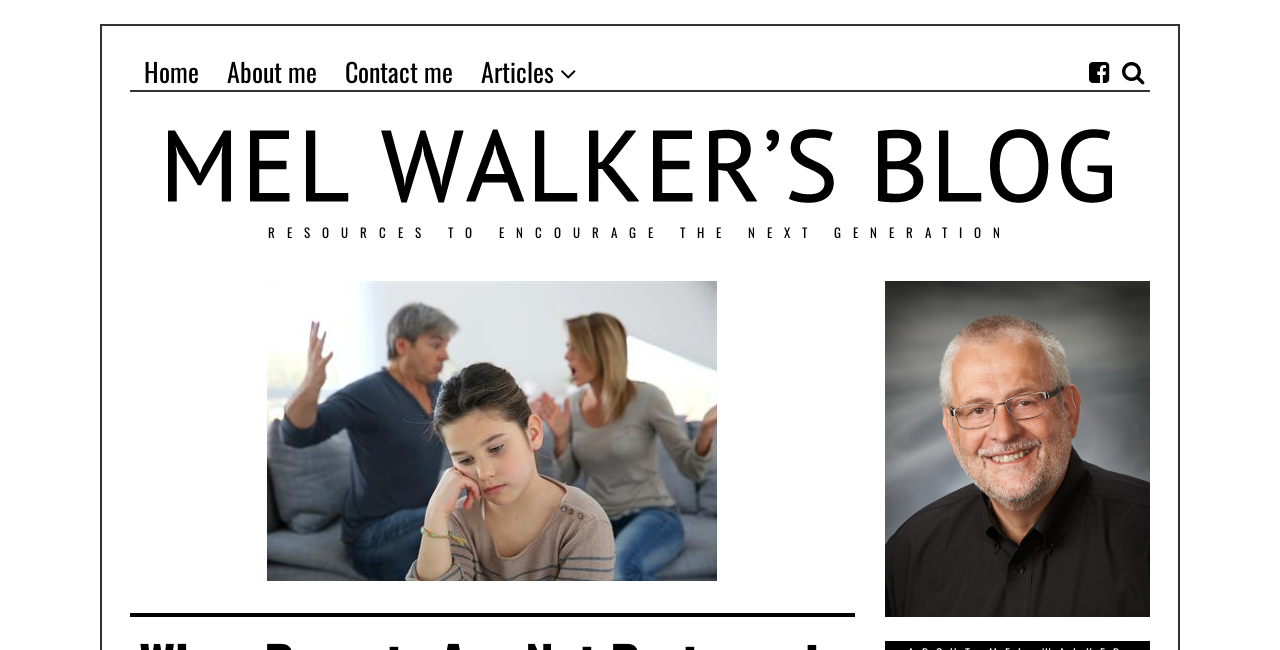What is the logo of the website?
We need a detailed and exhaustive answer to the question. Please elaborate.

The logo of the website is located at the top left corner of the webpage, and it is an image element with the text 'Logo'.